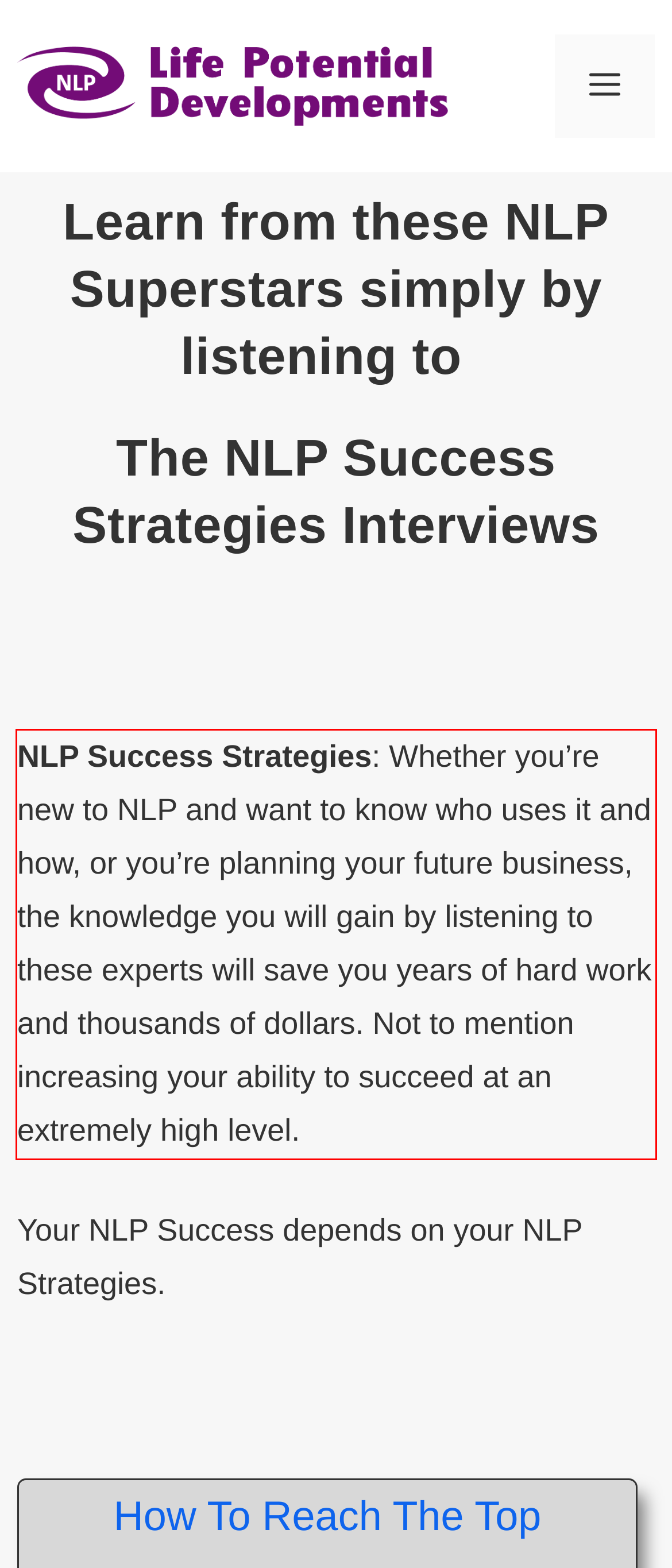Extract and provide the text found inside the red rectangle in the screenshot of the webpage.

NLP Success Strategies: Whether you’re new to NLP and want to know who uses it and how, or you’re planning your future business, the knowledge you will gain by listening to these experts will save you years of hard work and thousands of dollars. Not to mention increasing your ability to succeed at an extremely high level.